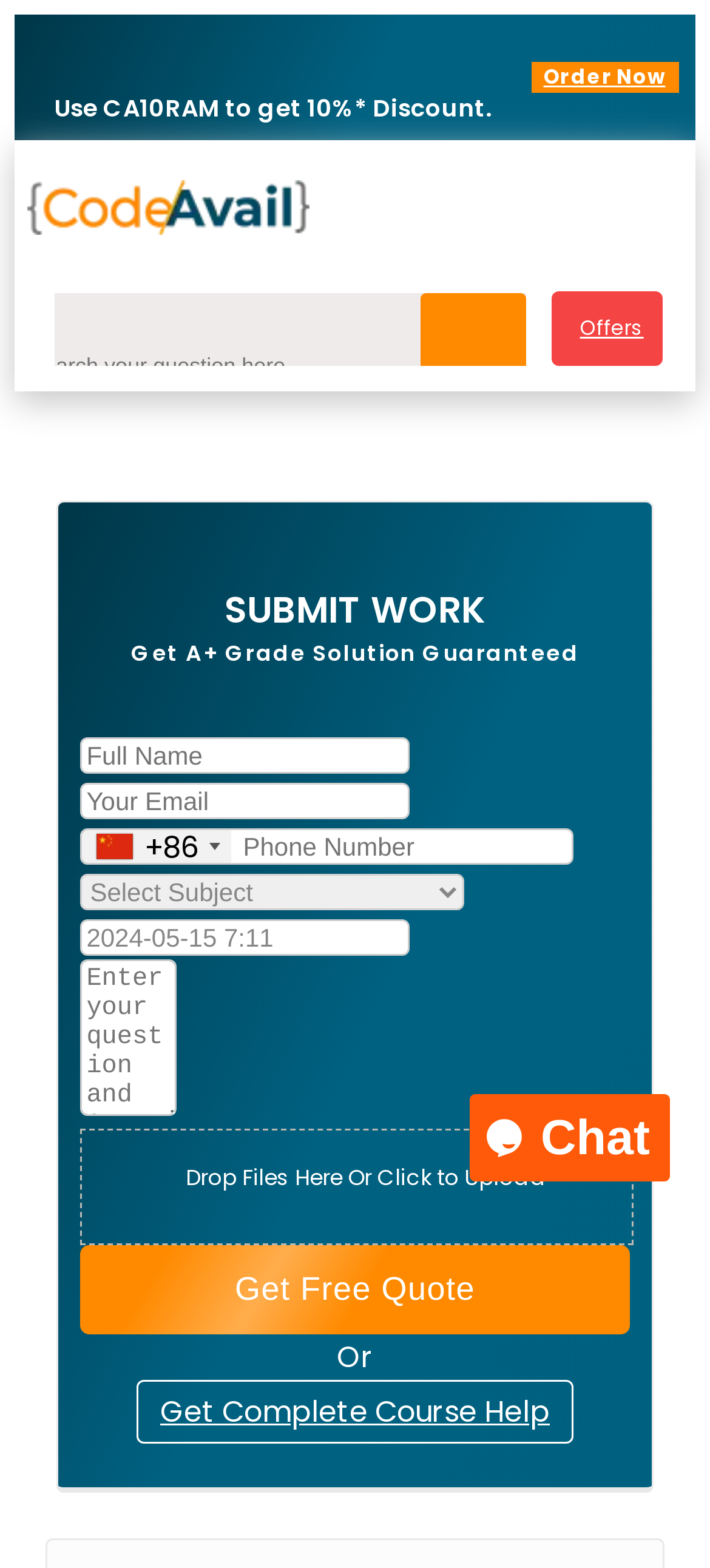What is the minimum required information to submit work?
Use the information from the screenshot to give a comprehensive response to the question.

The webpage has three required textboxes: 'Full Name', 'Your Email', and 'Phone Number', indicating that these are the minimum required information to submit work.